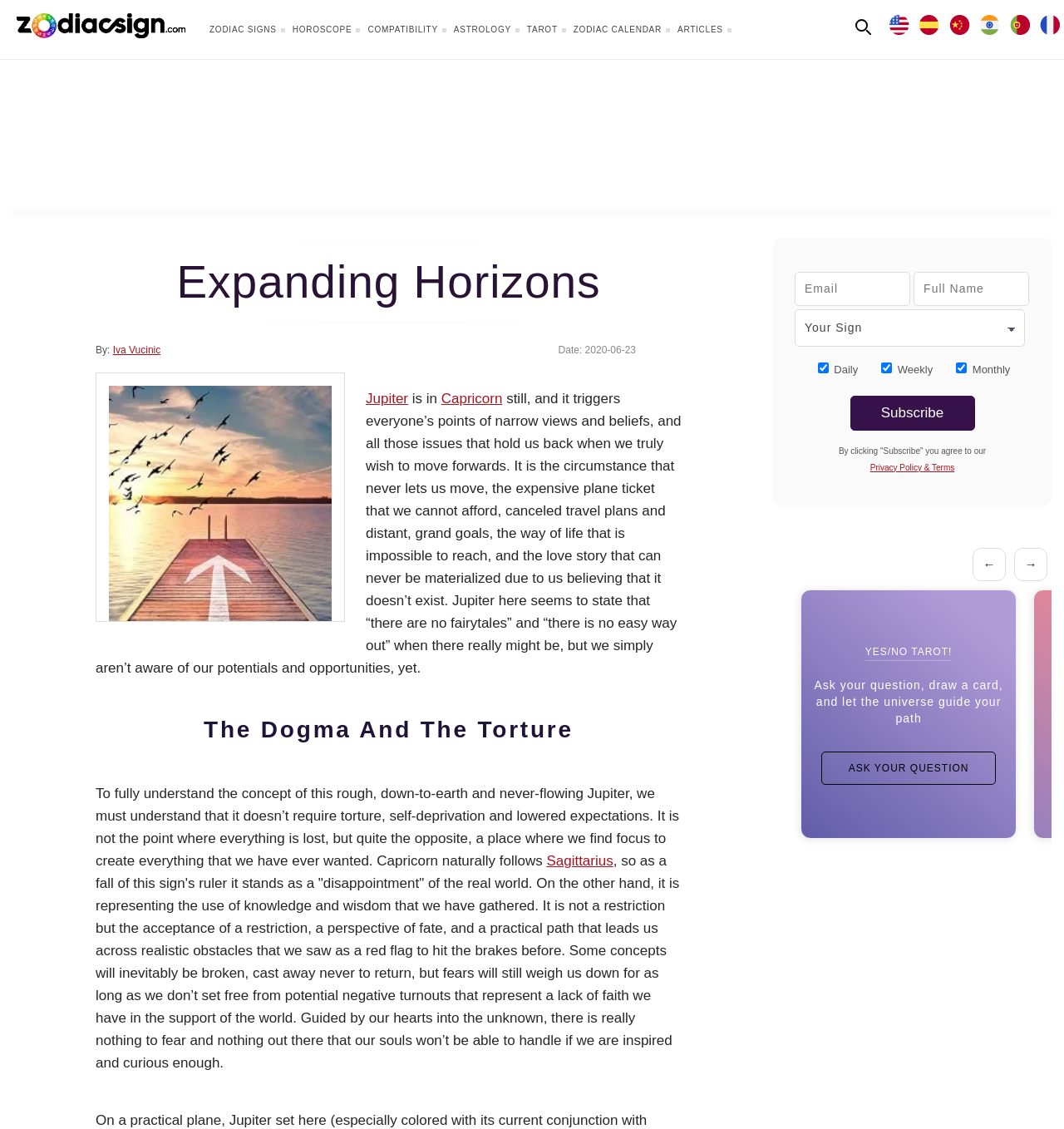Reply to the question below using a single word or brief phrase:
What is the current position of Jupiter?

Capricorn